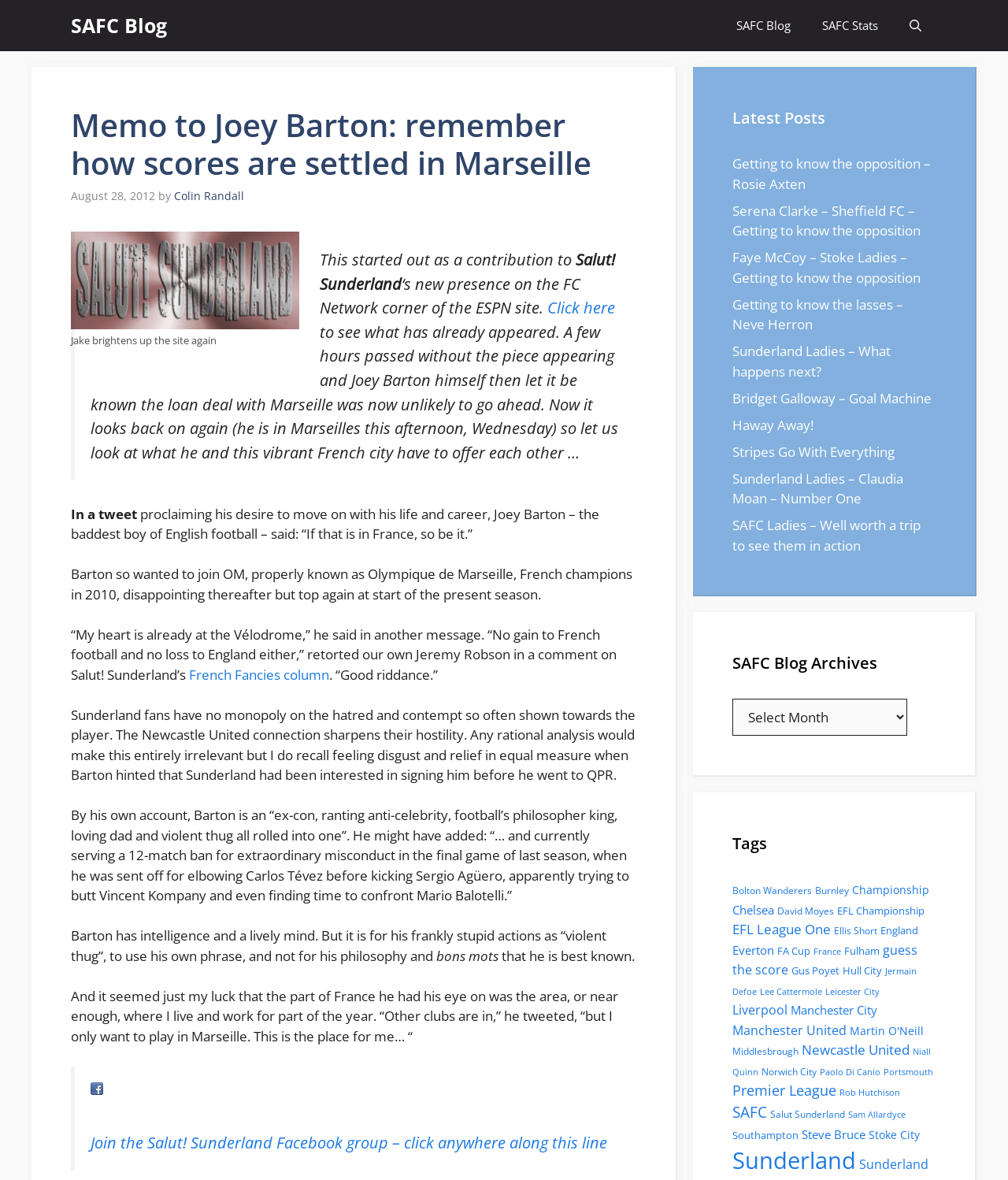Extract the bounding box for the UI element that matches this description: "Ellis Short".

[0.827, 0.783, 0.87, 0.794]